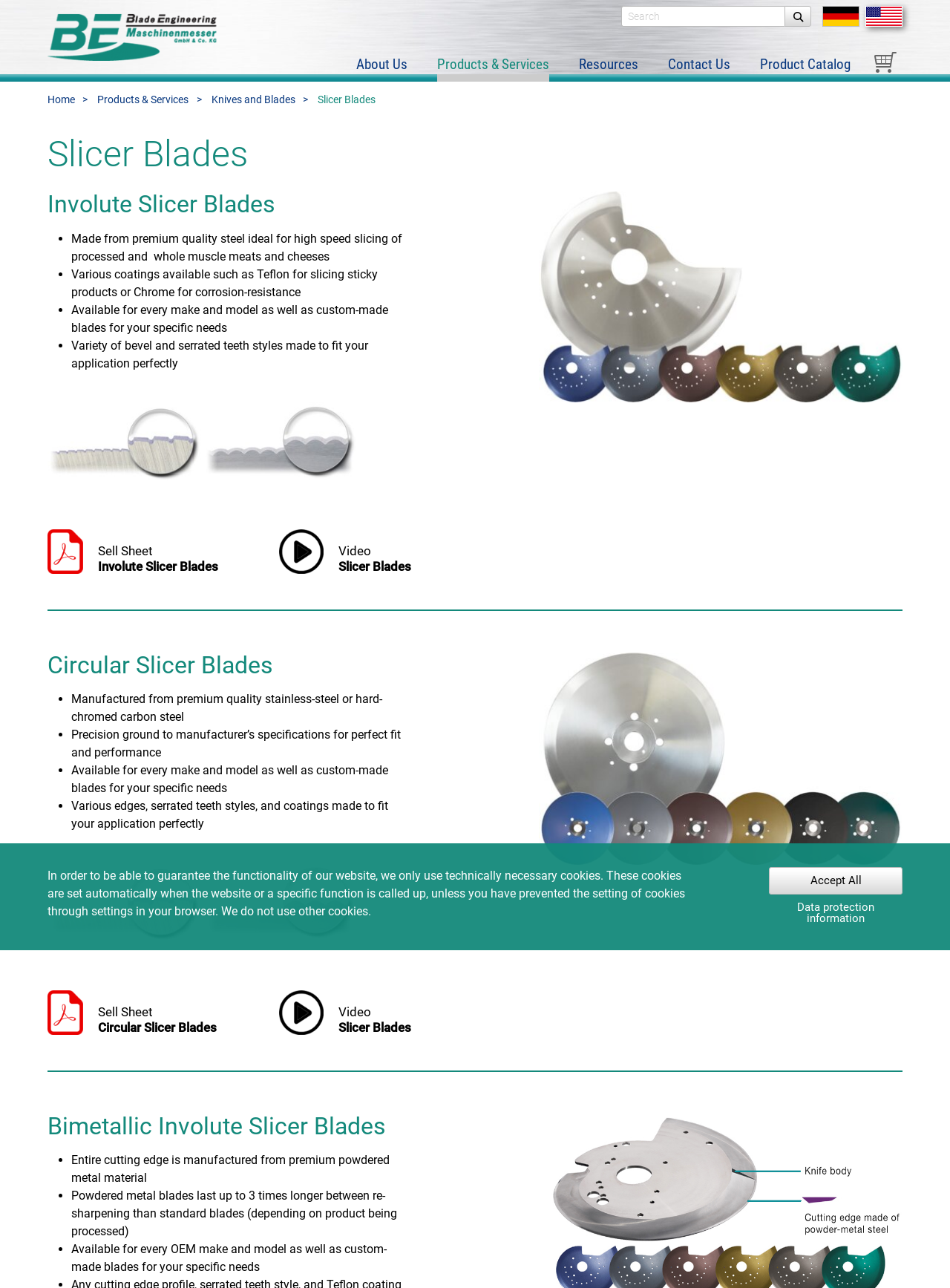What is the purpose of Teflon coating?
Look at the image and answer the question using a single word or phrase.

Slicing sticky products